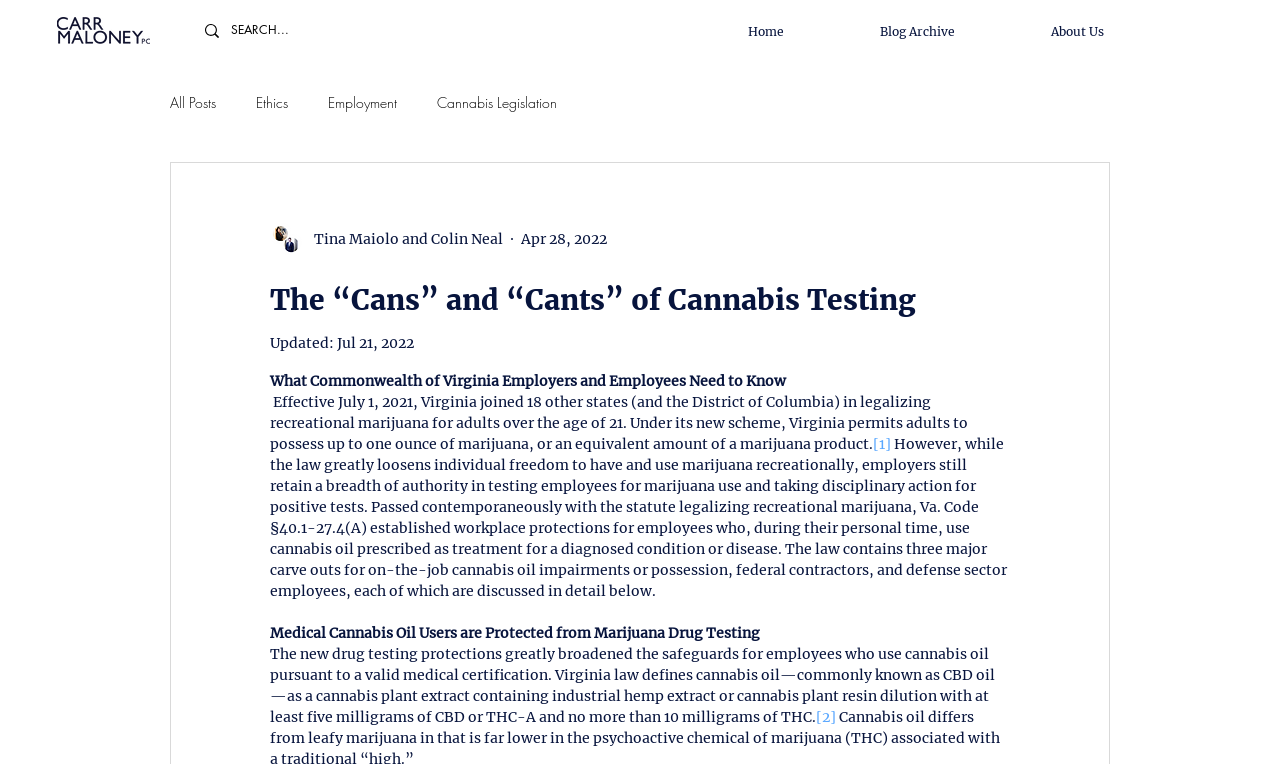Please locate the bounding box coordinates for the element that should be clicked to achieve the following instruction: "read about cannabis legislation". Ensure the coordinates are given as four float numbers between 0 and 1, i.e., [left, top, right, bottom].

[0.341, 0.121, 0.435, 0.146]